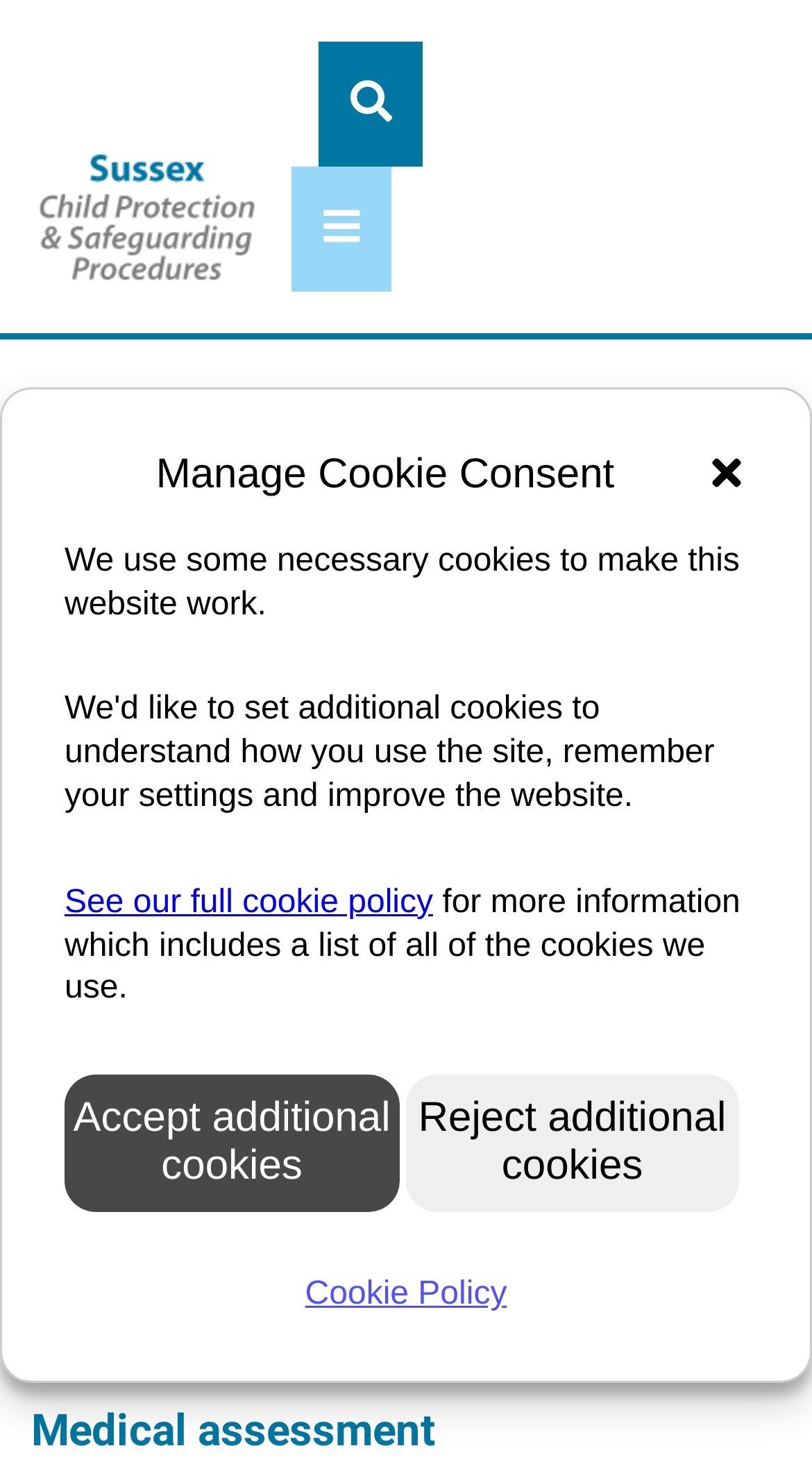Specify the bounding box coordinates of the area that needs to be clicked to achieve the following instruction: "View Glossary A".

[0.038, 0.314, 0.179, 0.393]